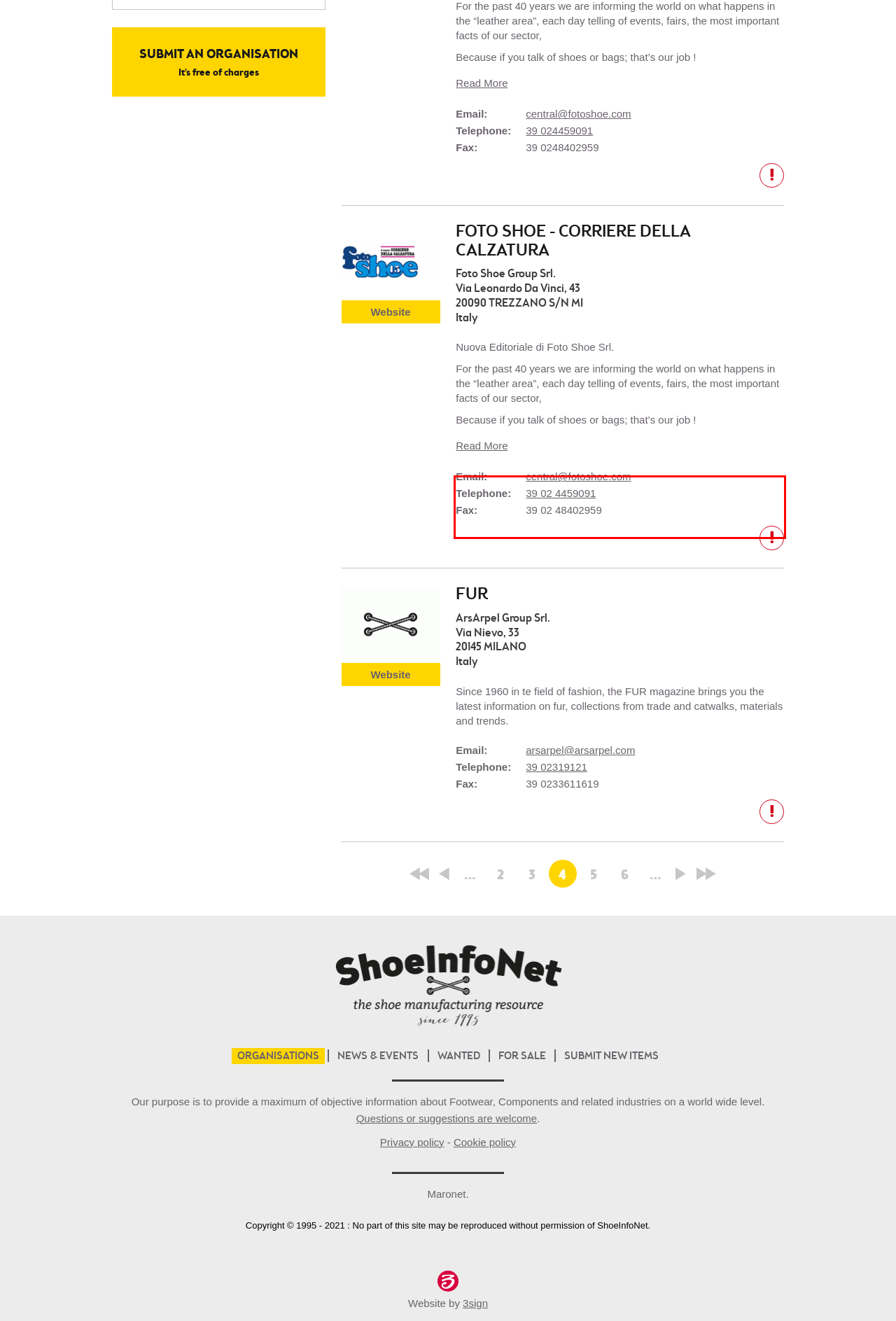From the provided screenshot, extract the text content that is enclosed within the red bounding box.

Information on raw materials, accessories, components and machinery for the footwear industry. You will also find detailed features on today’s most important trade shows, special events and in-dept views on the industry’s companies.